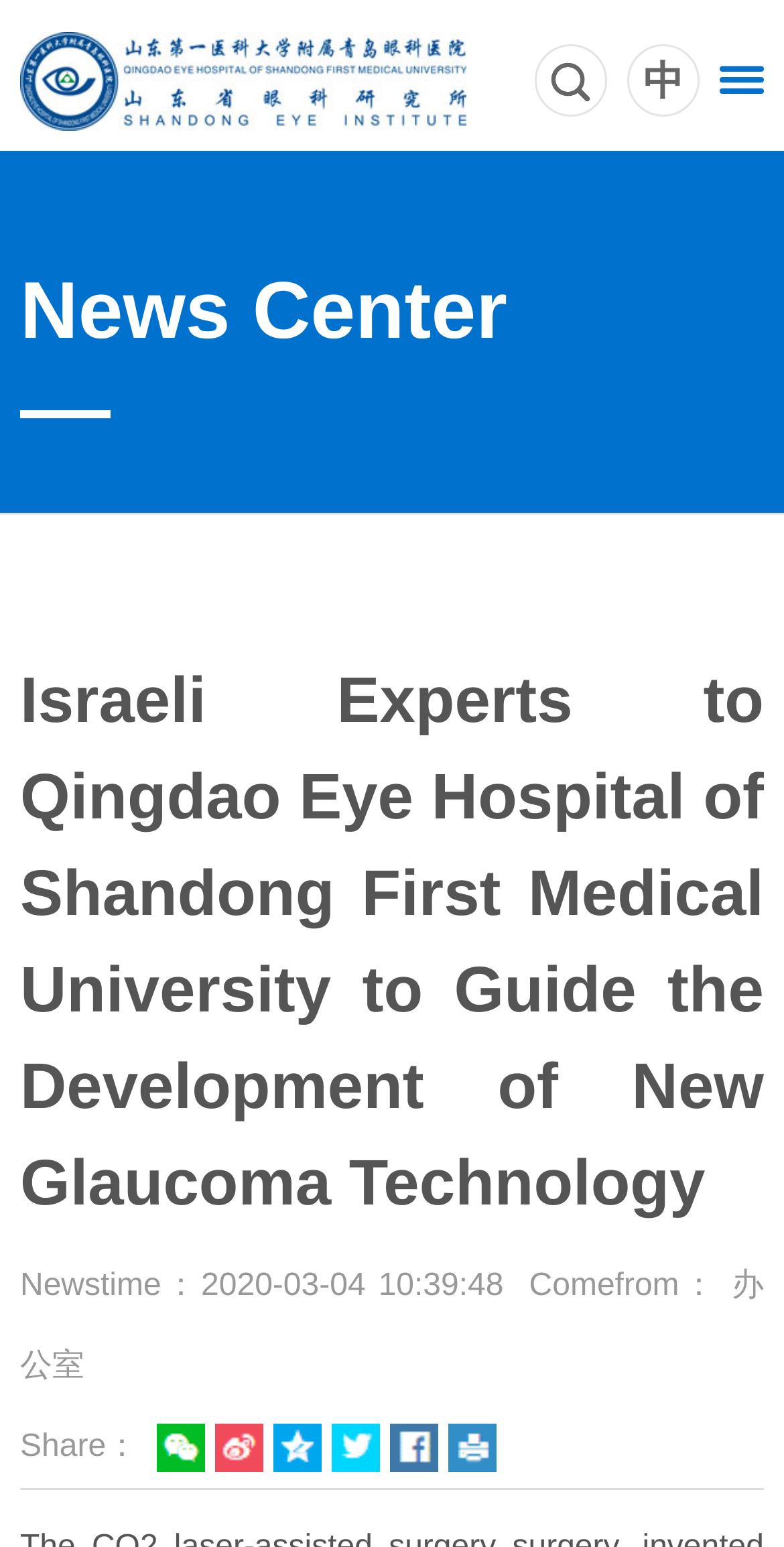Determine the bounding box coordinates of the clickable element to achieve the following action: 'go to the news center'. Provide the coordinates as four float values between 0 and 1, formatted as [left, top, right, bottom].

[0.0, 0.097, 1.0, 0.331]